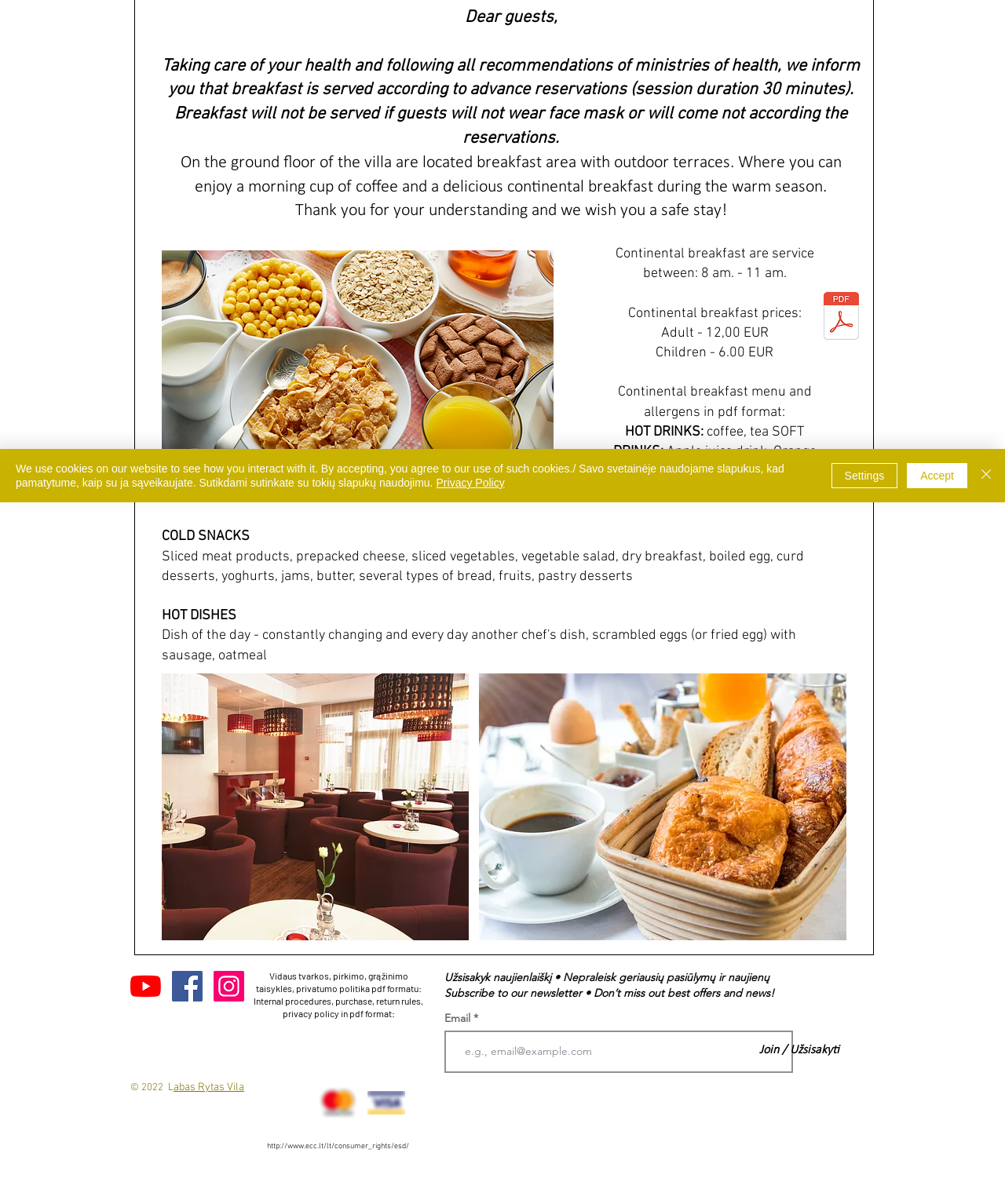Based on the element description "Privacy Policy", predict the bounding box coordinates of the UI element.

[0.434, 0.396, 0.502, 0.406]